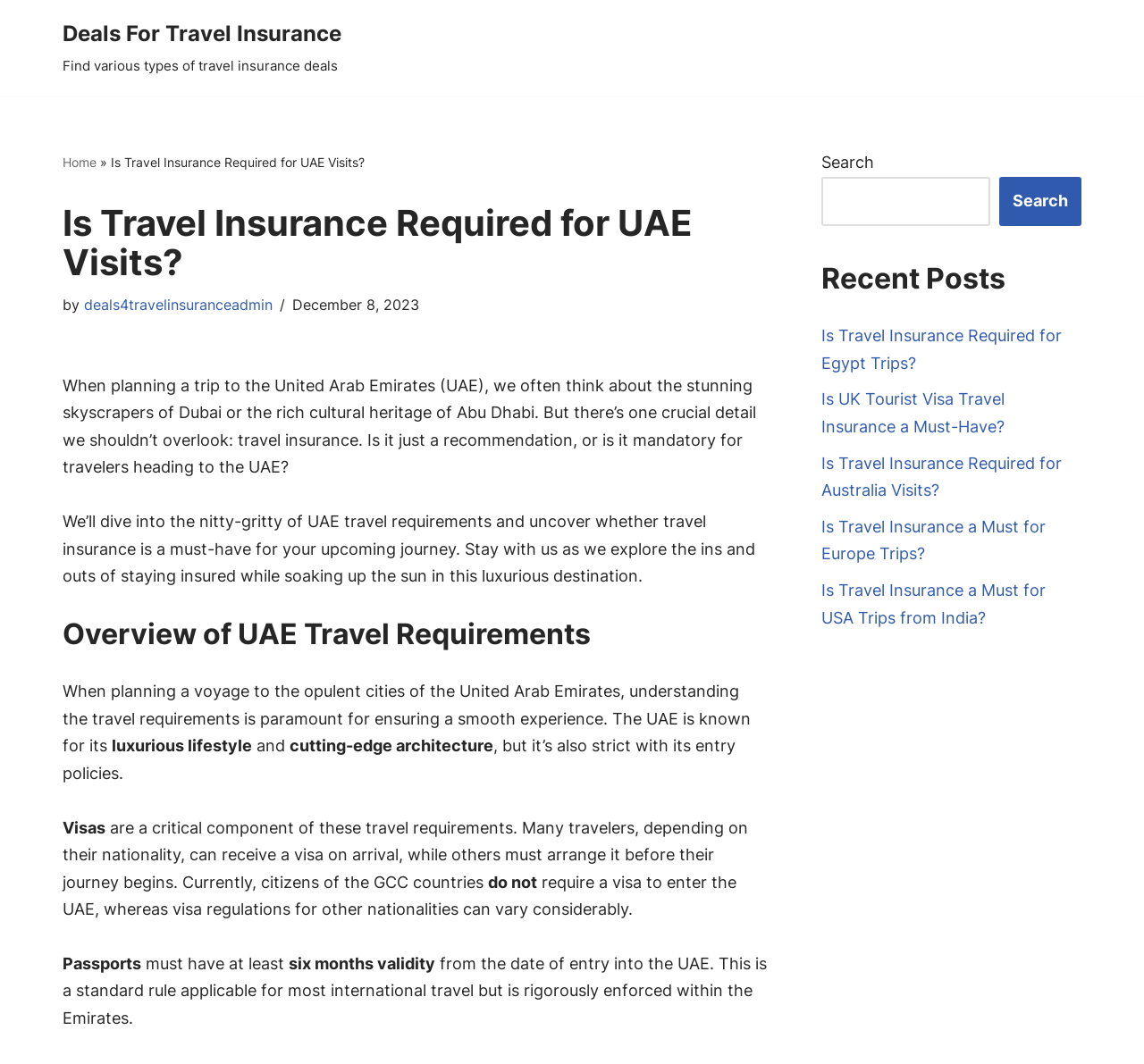What is the purpose of the search box?
Please provide a single word or phrase as your answer based on the image.

To search the website